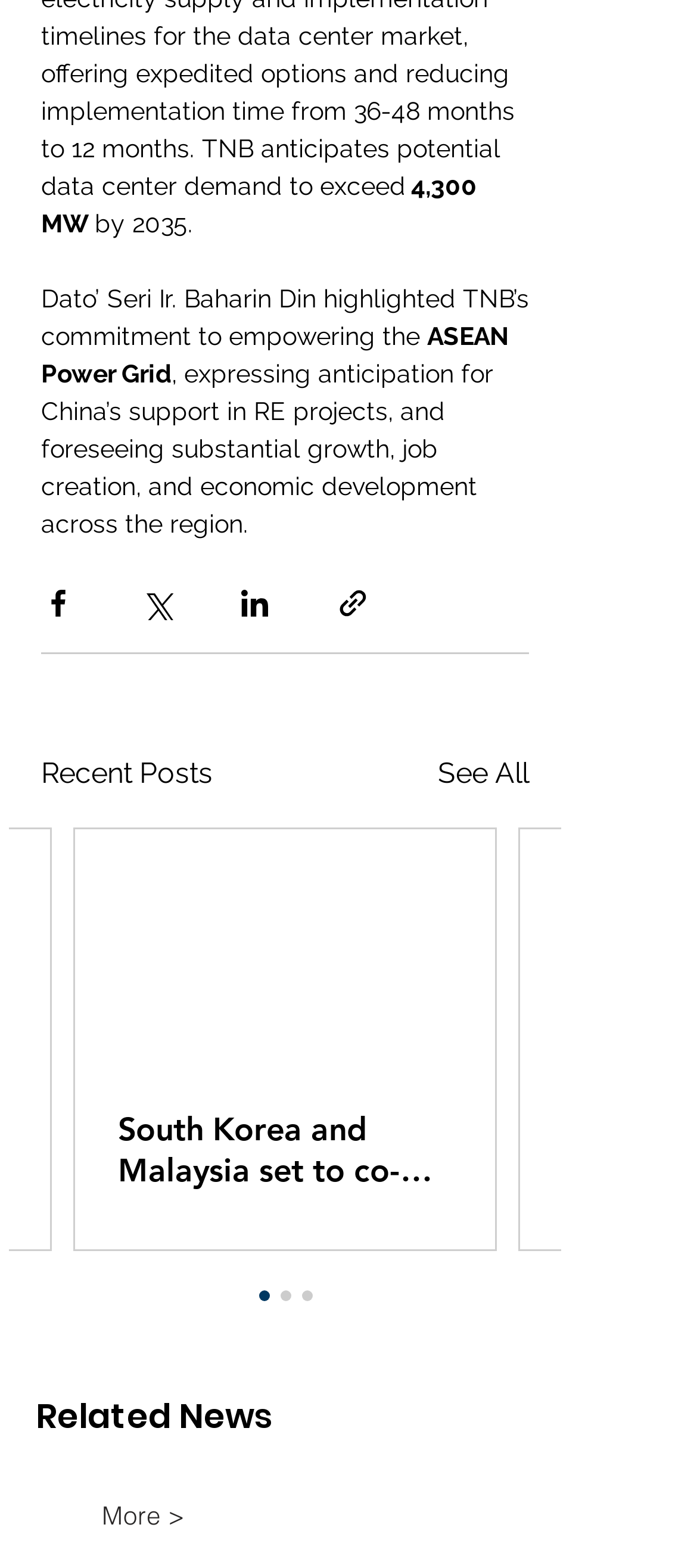Determine the bounding box for the HTML element described here: "aria-label="Share via link"". The coordinates should be given as [left, top, right, bottom] with each number being a float between 0 and 1.

[0.482, 0.373, 0.531, 0.395]